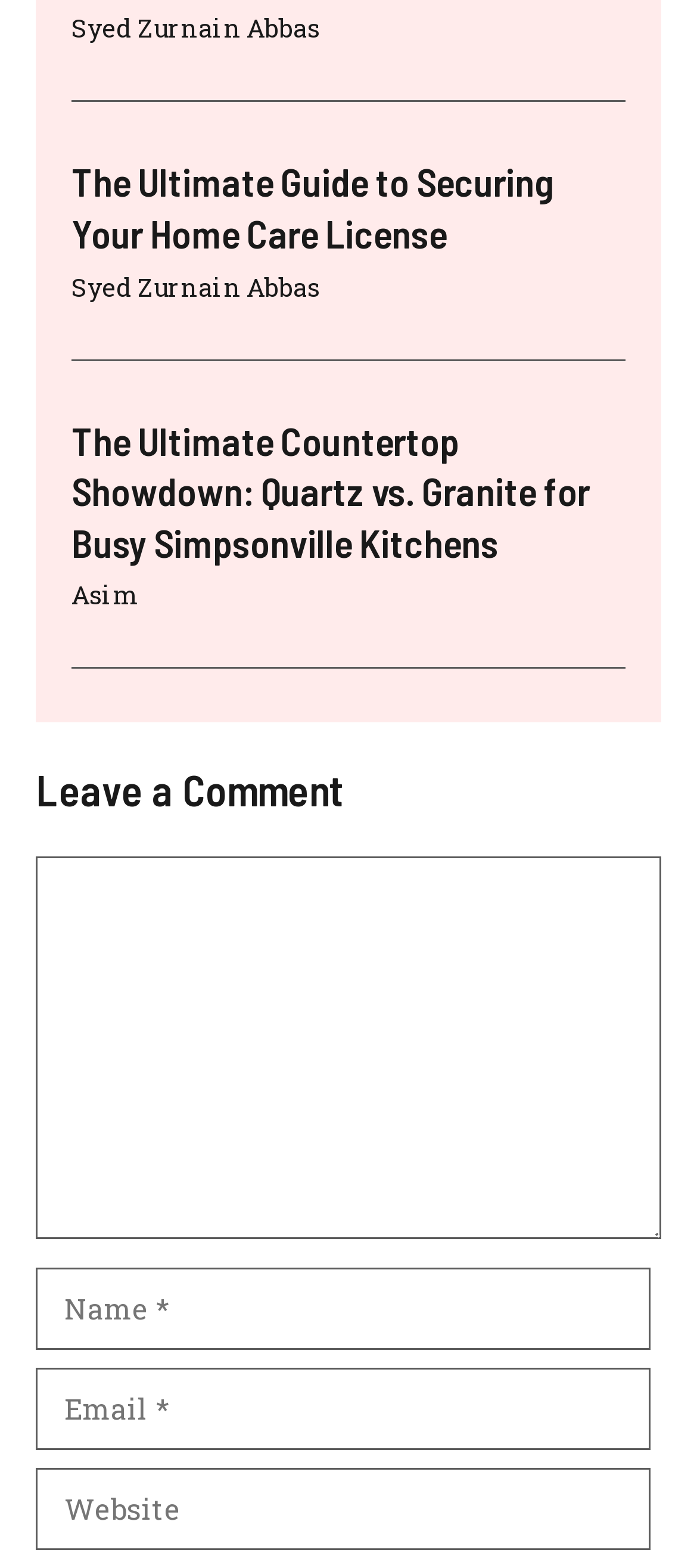Please identify the bounding box coordinates of the element on the webpage that should be clicked to follow this instruction: "Leave a comment". The bounding box coordinates should be given as four float numbers between 0 and 1, formatted as [left, top, right, bottom].

[0.051, 0.488, 0.949, 0.523]